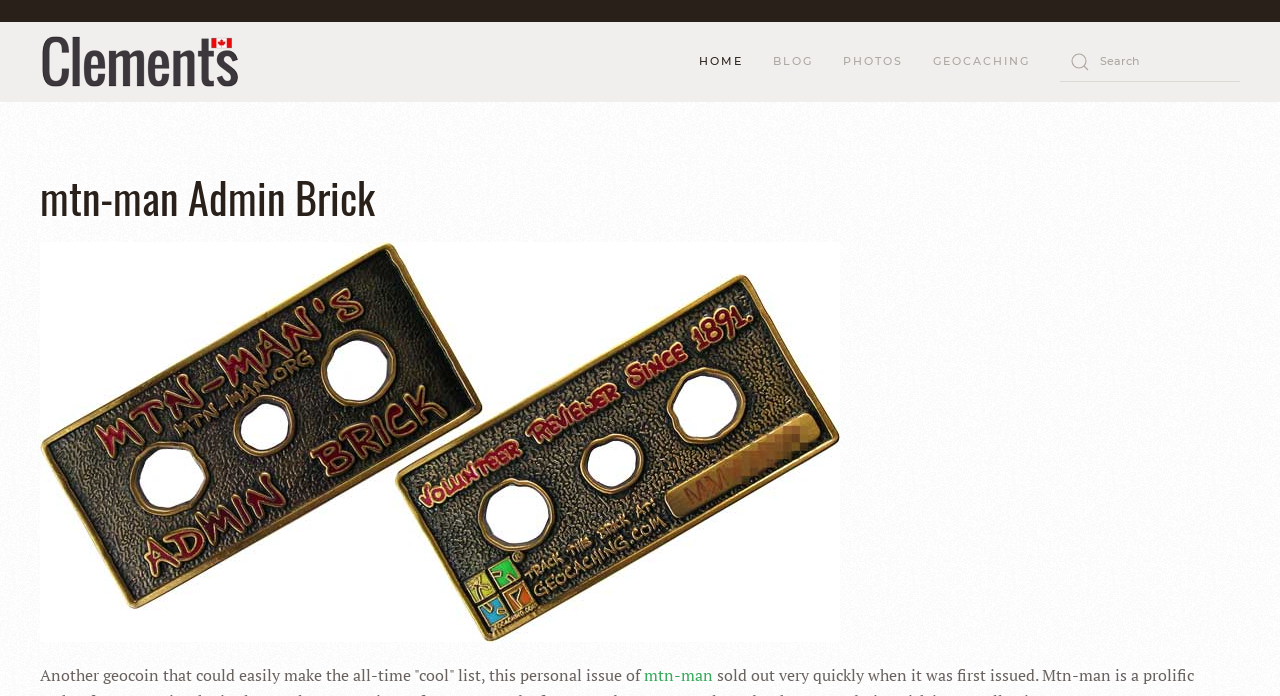Determine the bounding box coordinates of the region that needs to be clicked to achieve the task: "go to HOME page".

[0.534, 0.031, 0.592, 0.146]